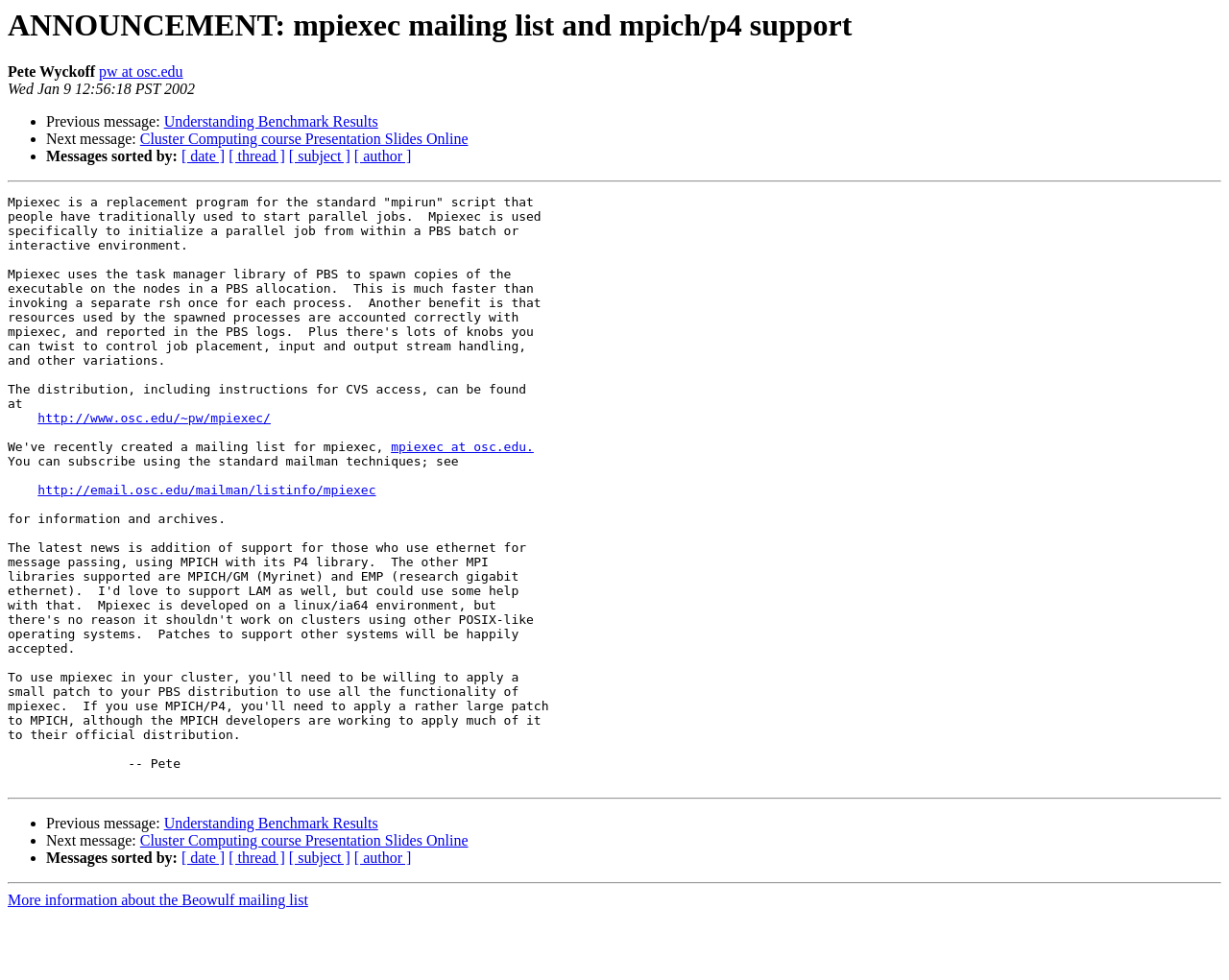From the image, can you give a detailed response to the question below:
How can I subscribe to the mpiexec mailing list?

To subscribe to the mpiexec mailing list, one can use the standard mailman techniques, which is mentioned in the StaticText element 'You can subscribe using the standard mailman techniques; see...' with bounding box coordinates [0.006, 0.464, 0.373, 0.508].